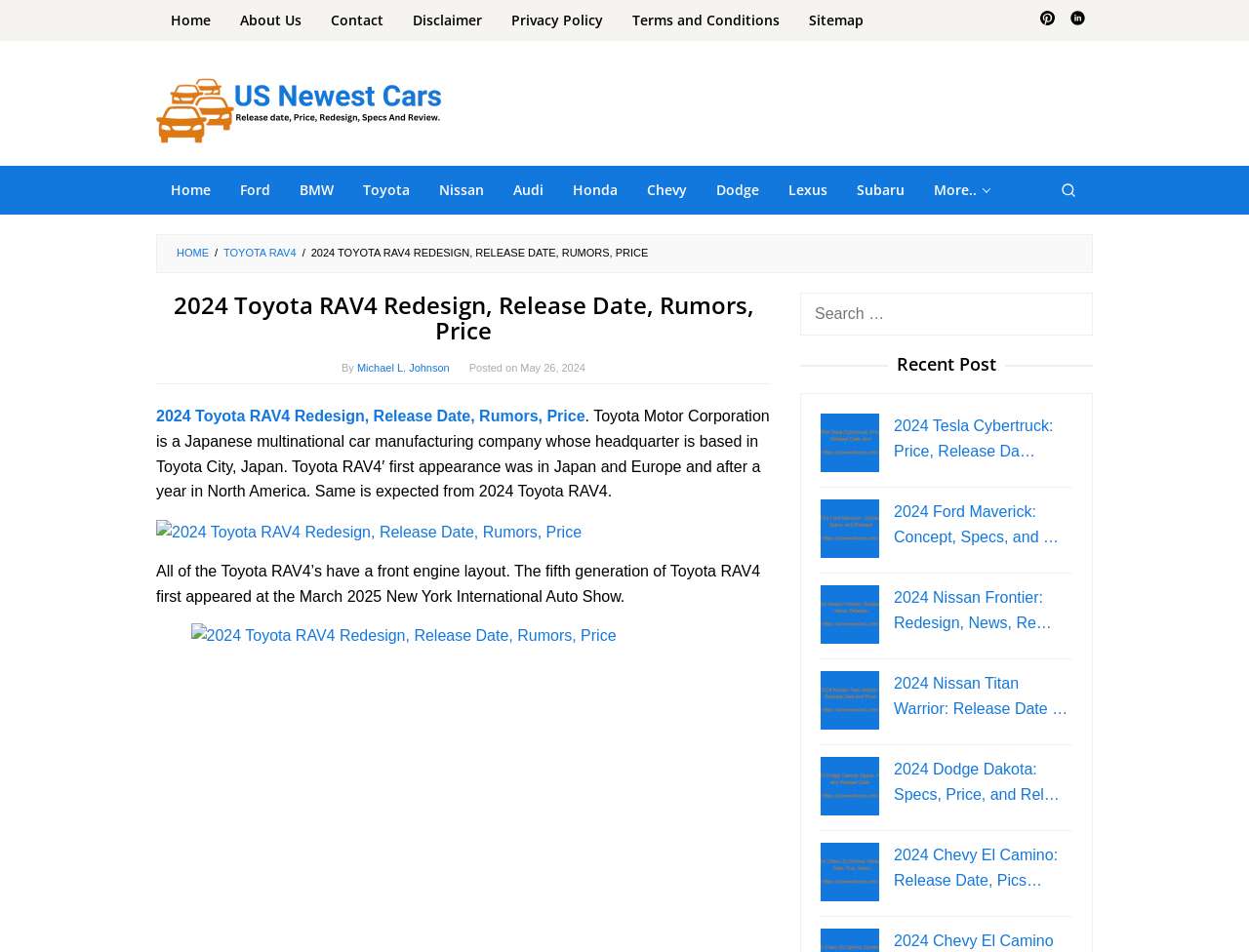Using a single word or phrase, answer the following question: 
What is the name of the car model being discussed?

Toyota RAV4